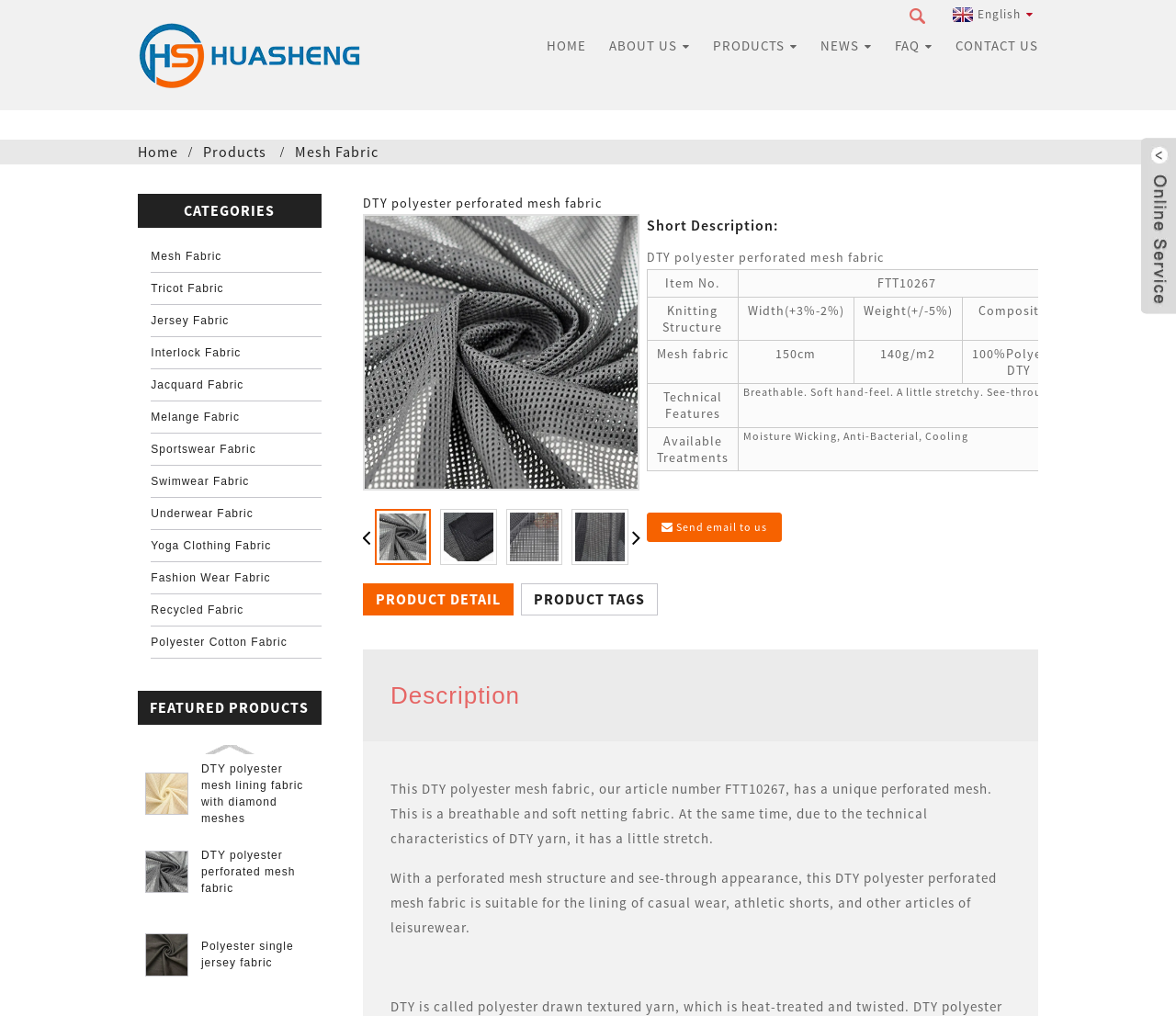Could you locate the bounding box coordinates for the section that should be clicked to accomplish this task: "Switch to the 'English' language".

[0.806, 0.008, 0.868, 0.021]